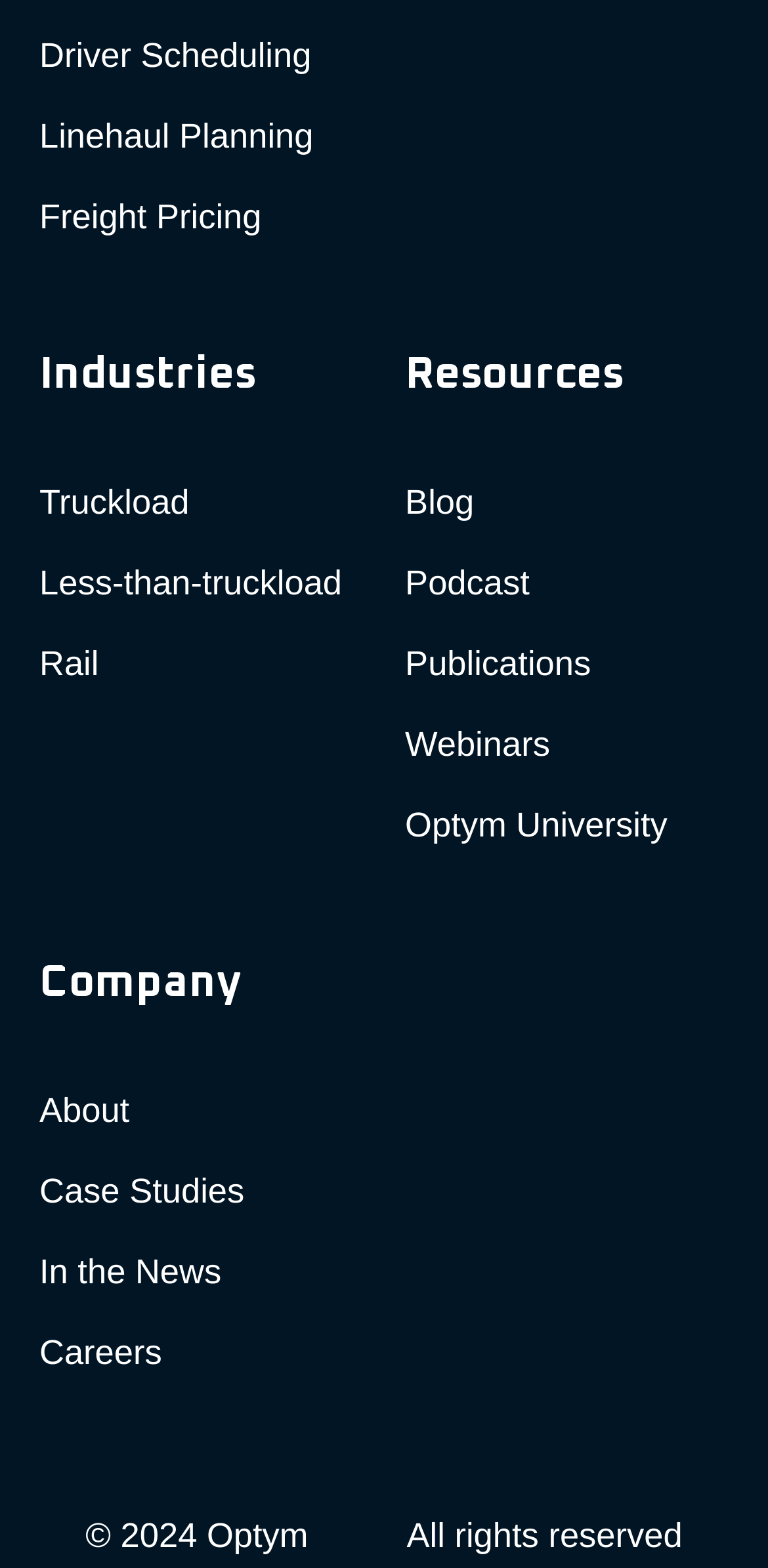Please provide a brief answer to the question using only one word or phrase: 
How many links are under 'Industries'?

3